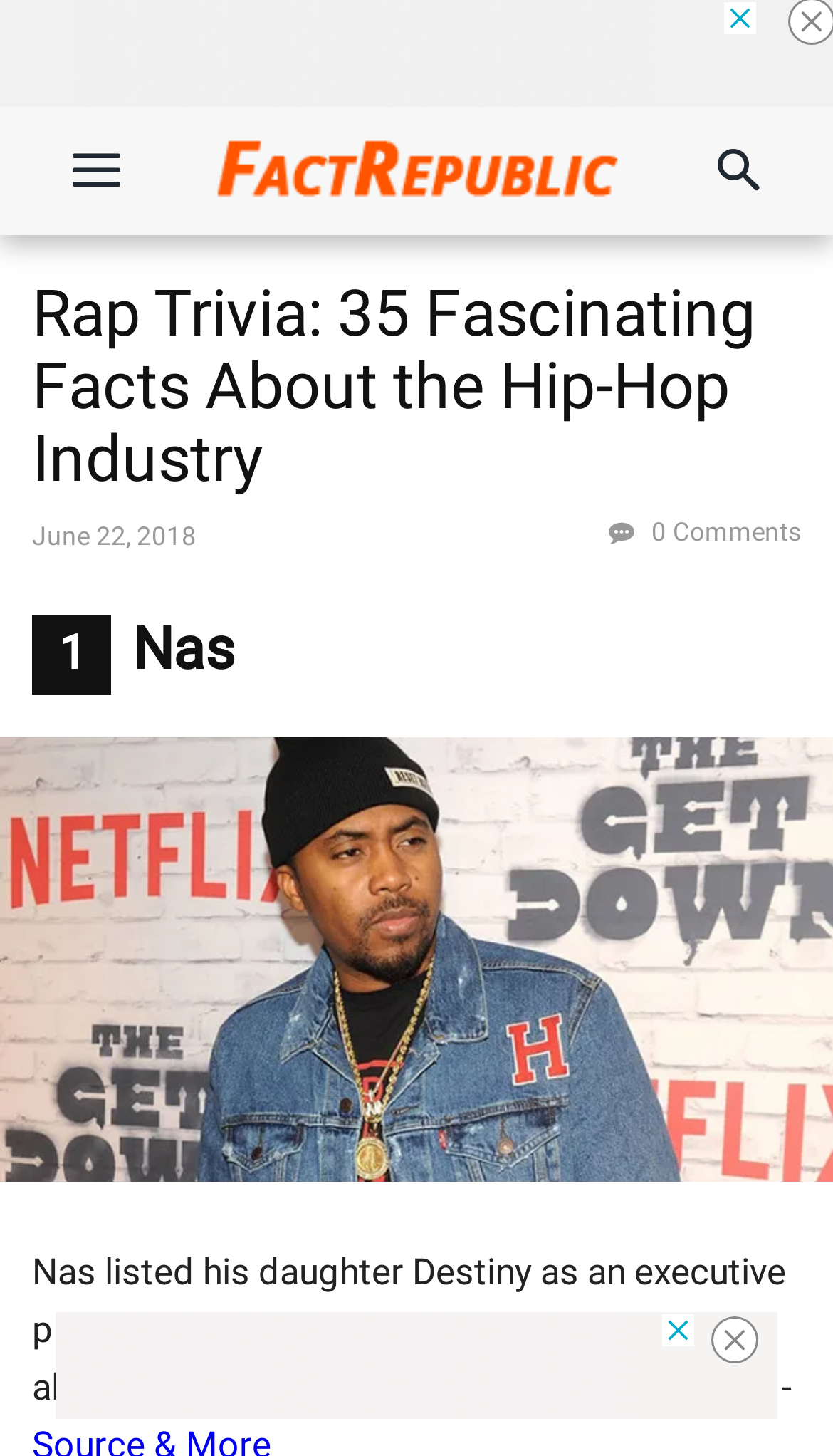Answer with a single word or phrase: 
What is the role of Nas' daughter in his album Stillmatic?

Executive producer